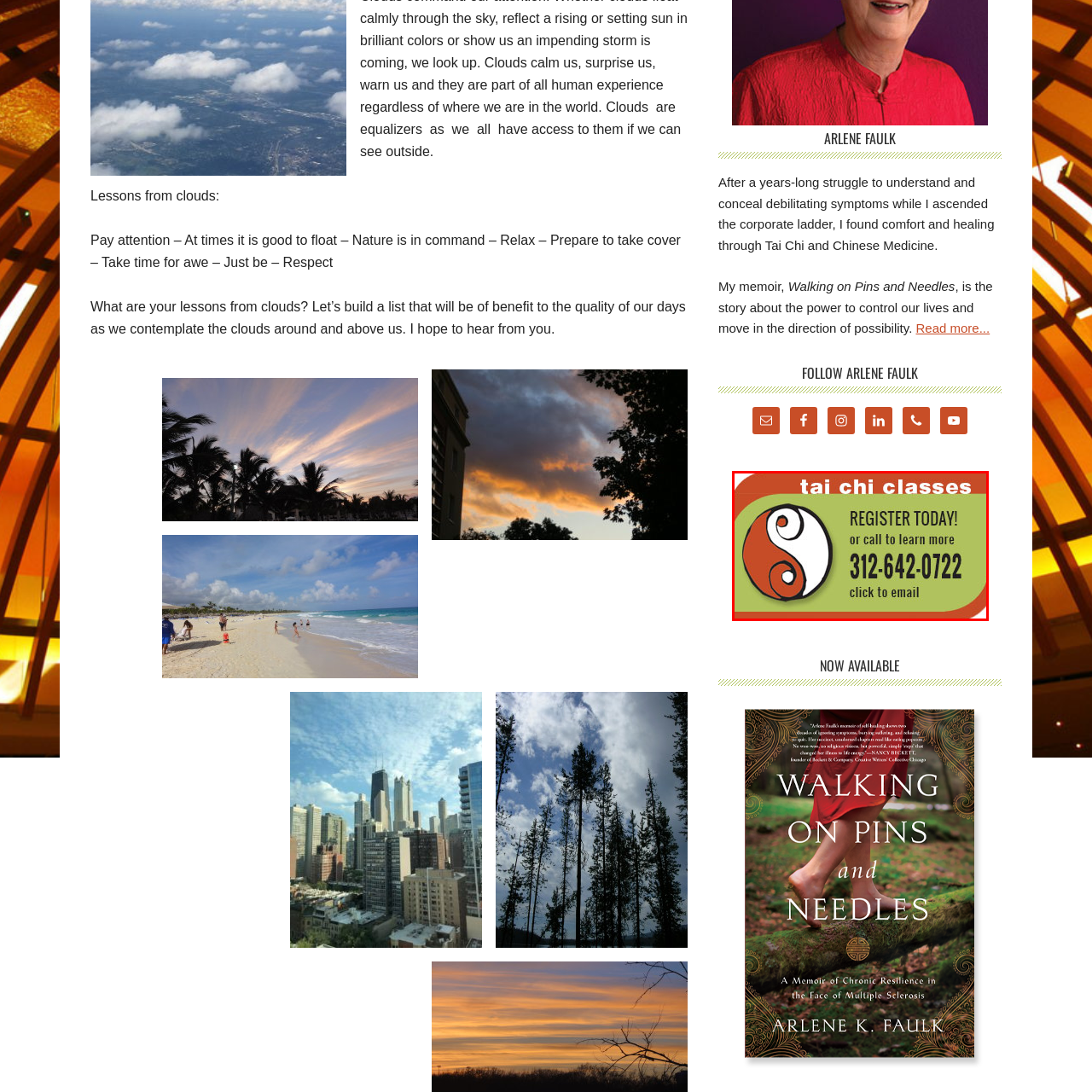Give an elaborate description of the visual elements within the red-outlined box.

The image promotes Tai Chi classes, featuring an eye-catching design with a harmonious color palette that incorporates shades of green, orange, and white. At the top, bold text reads "tai chi classes," immediately drawing attention to the subject. Beneath the main heading, the phrase "REGISTER TODAY!" invites immediate action.  

The center of the image includes a prominently displayed phone number, "312-642-0722," encouraging potential participants to call for more information. Additionally, there is a subtle prompt that suggests clicking to email for inquiries, making it easy for interested individuals to engage. The design incorporates a stylized yin-yang symbol, resonating with the themes of balance and harmony associated with Tai Chi, enhancing the overall appeal of the invitation to join the classes.